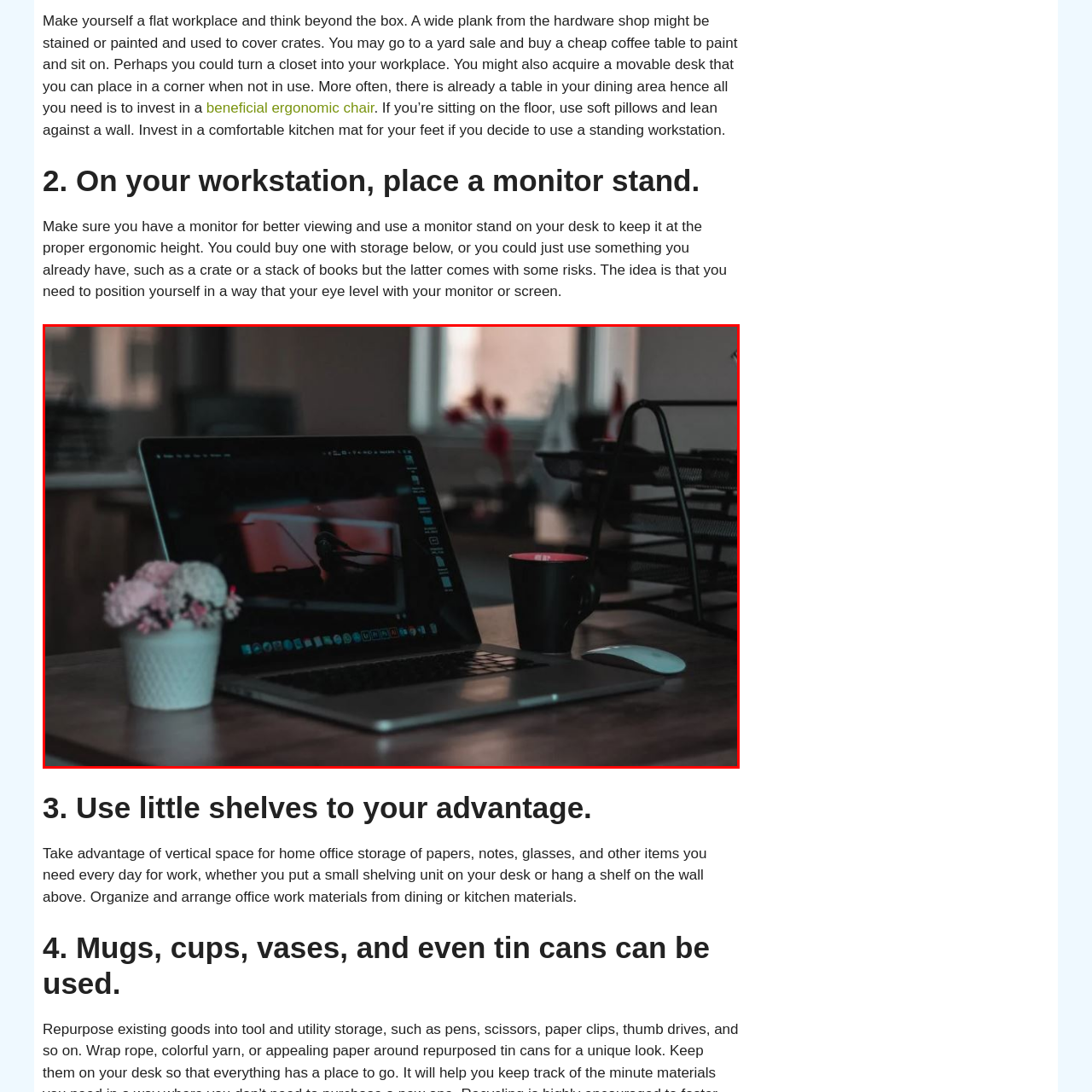What type of files are stacked in the background?
Check the image enclosed by the red bounding box and give your answer in one word or a short phrase.

Wooden files